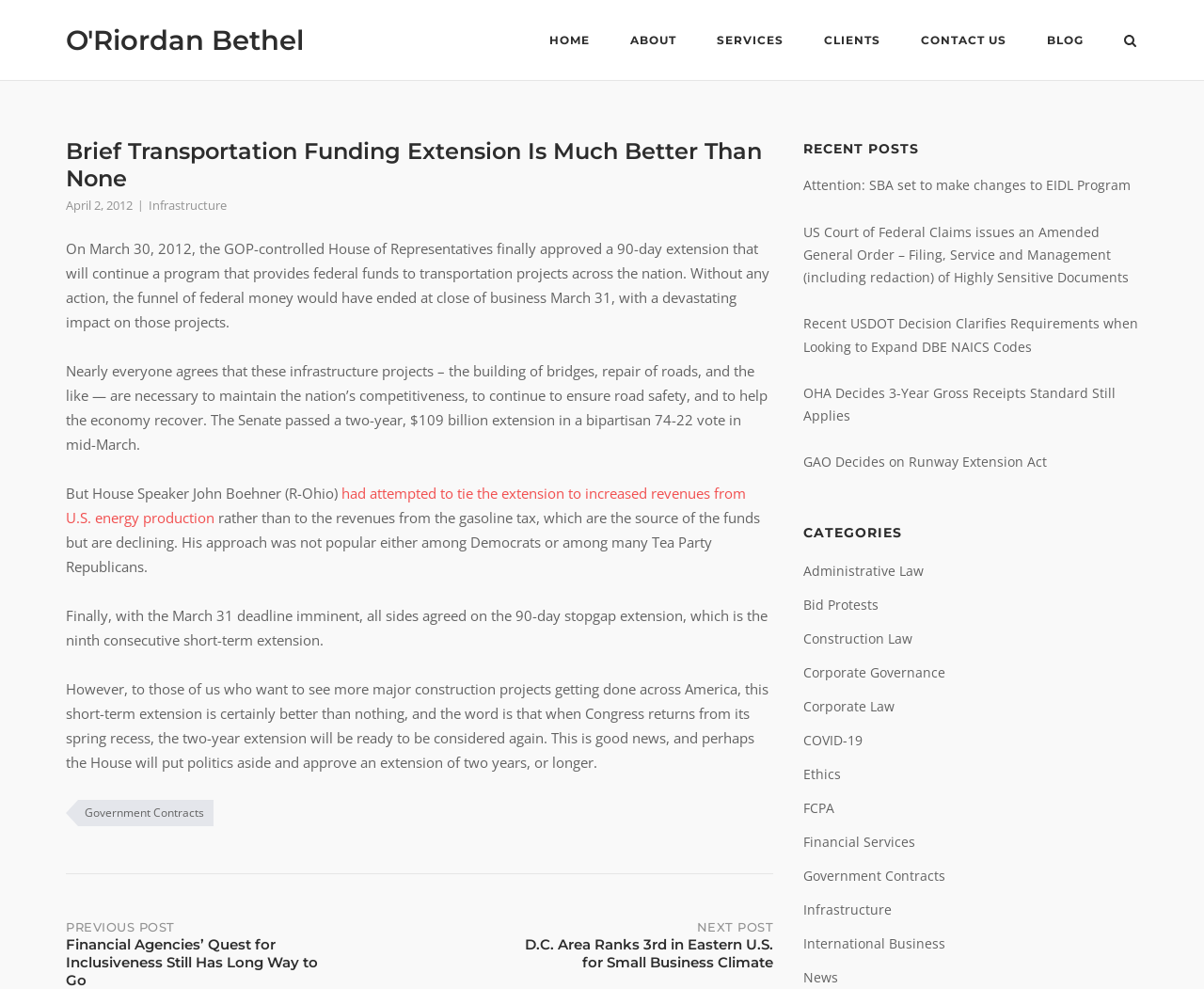Provide a brief response to the question below using one word or phrase:
What is the category of the post 'Financial Agencies’ Quest for Inclusiveness Still Has Long Way to Go'?

Not specified